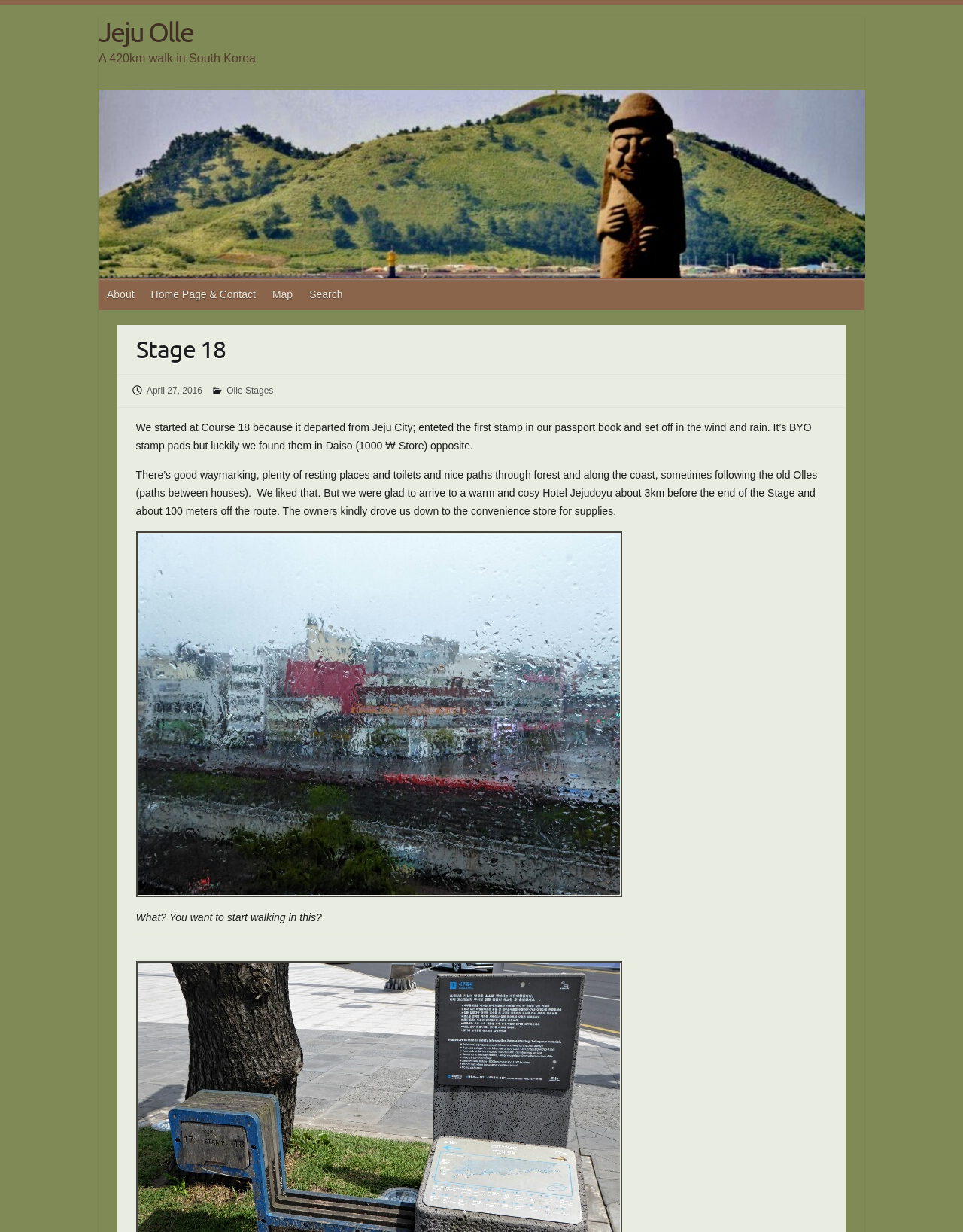Provide a thorough and detailed response to the question by examining the image: 
What is the name of the hotel mentioned on this page?

The name of the hotel is mentioned in the text 'We liked that. But we were glad to arrive to a warm and cosy Hotel Jejudoyu about 3km before the end of the Stage and about 100 meters off the route.' The hotel is mentioned as a place where the authors stayed during their walk.